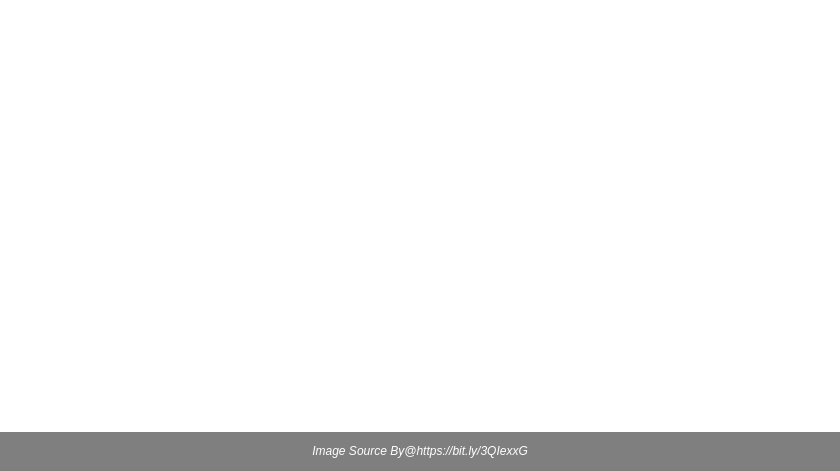Where is Erva Nail Spa located?
Ensure your answer is thorough and detailed.

According to the caption, Erva Nail Spa aims to provide a peaceful retreat in Burleigh Heads, which is the location of the spa.